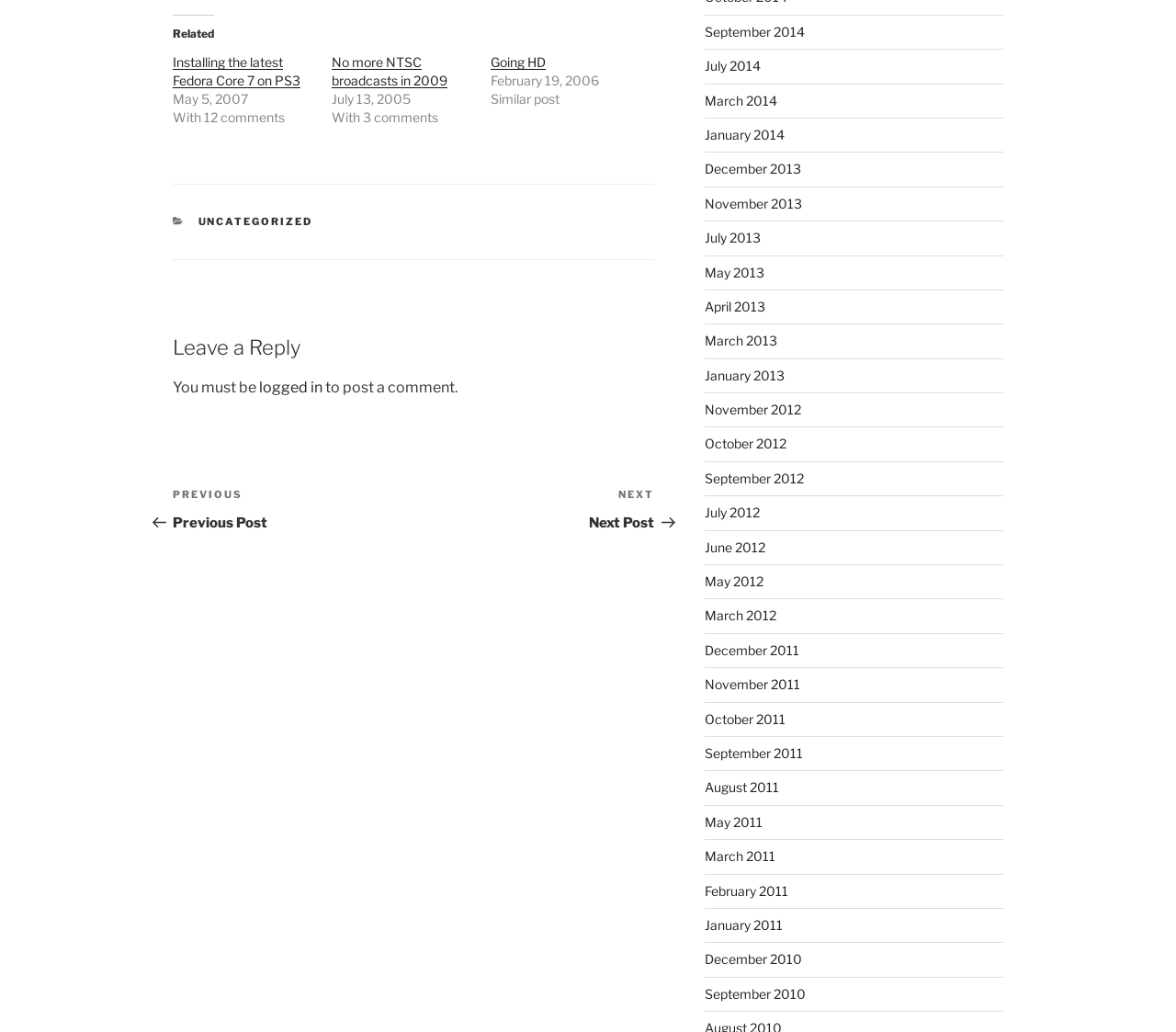What is the title of the first post?
From the image, provide a succinct answer in one word or a short phrase.

Installing the latest Fedora Core 7 on PS3